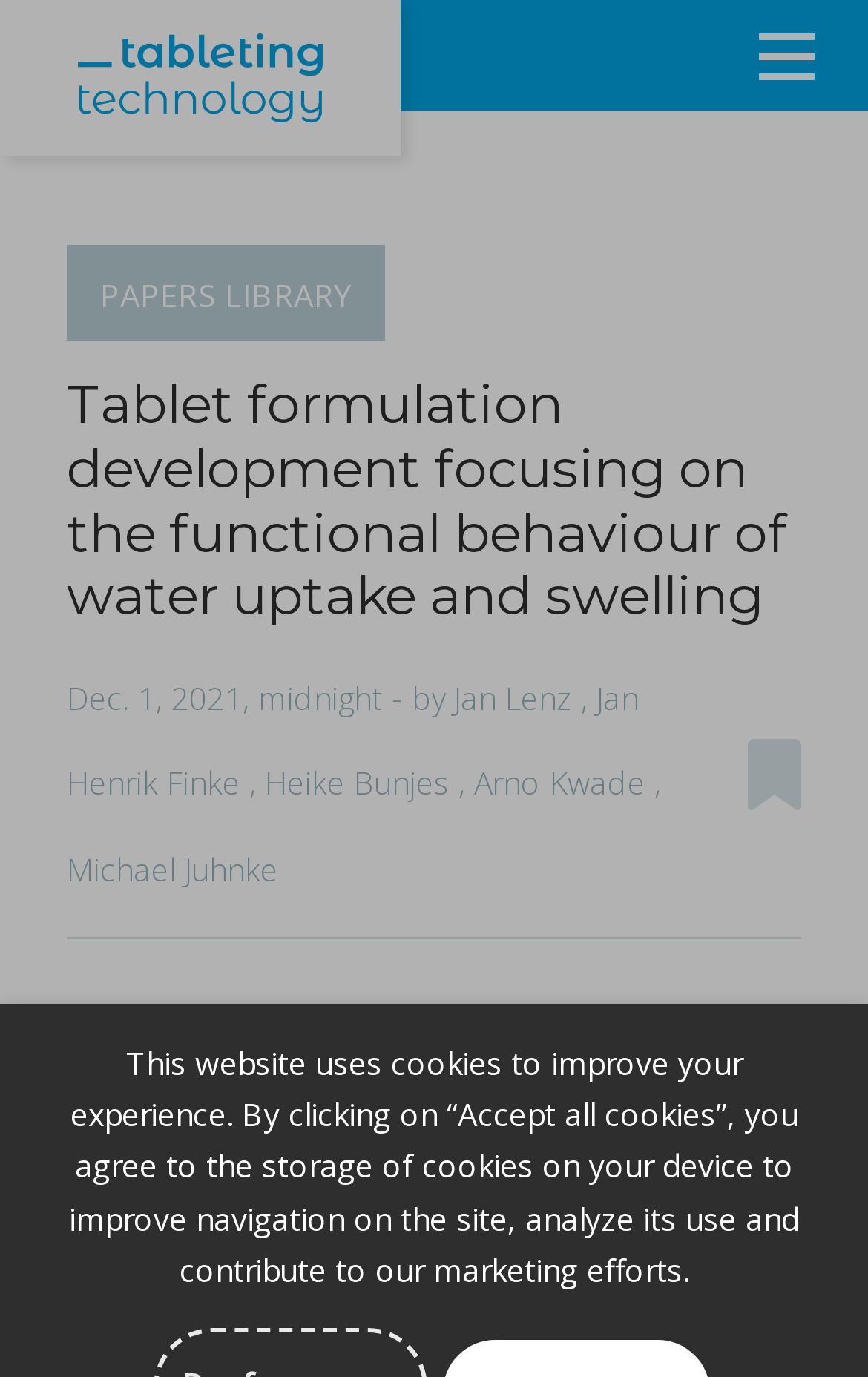Please identify the bounding box coordinates of the element on the webpage that should be clicked to follow this instruction: "Click on PAPERS". The bounding box coordinates should be given as four float numbers between 0 and 1, formatted as [left, top, right, bottom].

[0.115, 0.198, 0.259, 0.229]